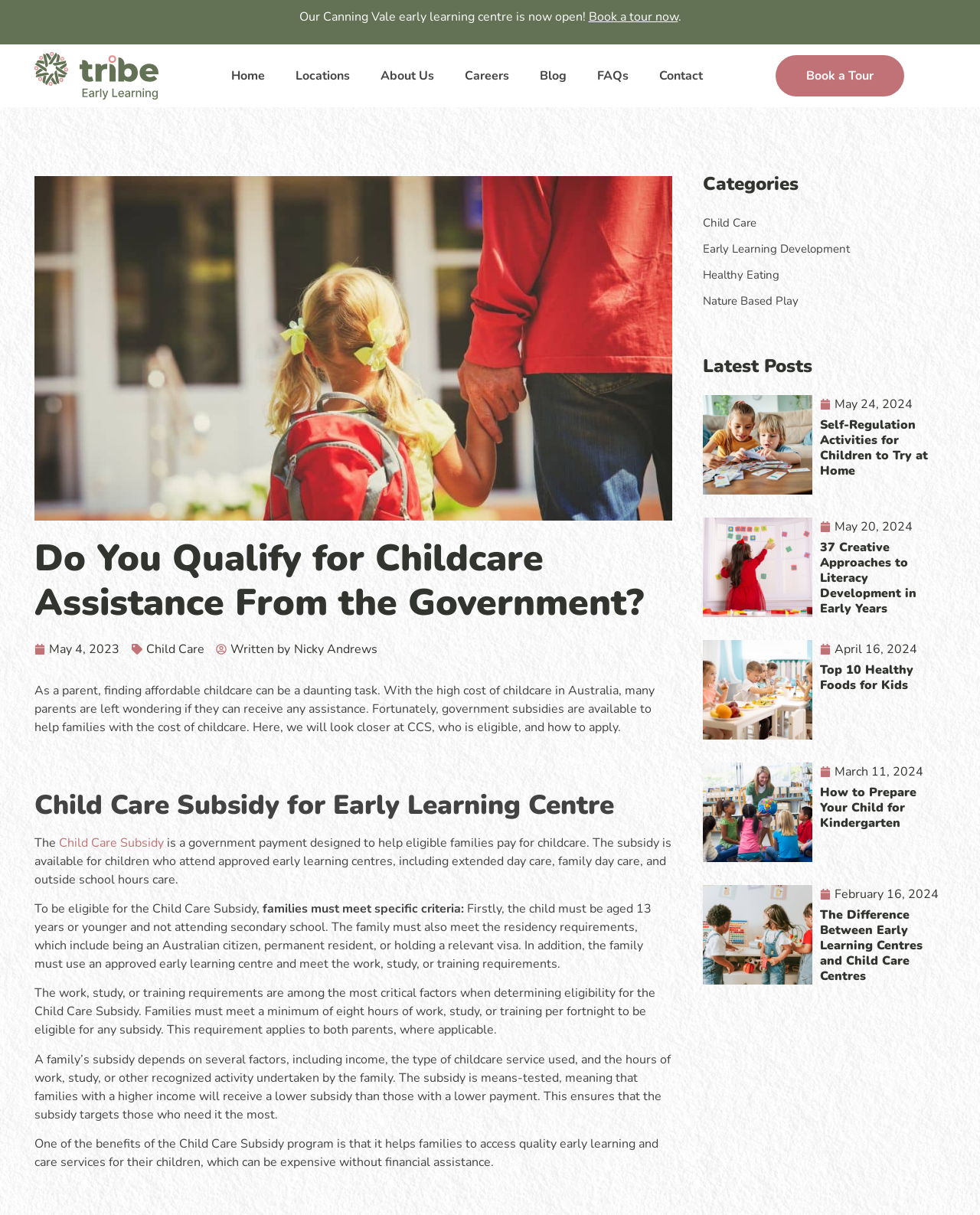Who is eligible for the Child Care Subsidy?
Please respond to the question with a detailed and thorough explanation.

Families must meet specific criteria, including the child being aged 13 years or younger and not attending secondary school, meeting the residency requirements, using an approved early learning centre, and meeting the work, study, or training requirements, as explained in the webpage content.